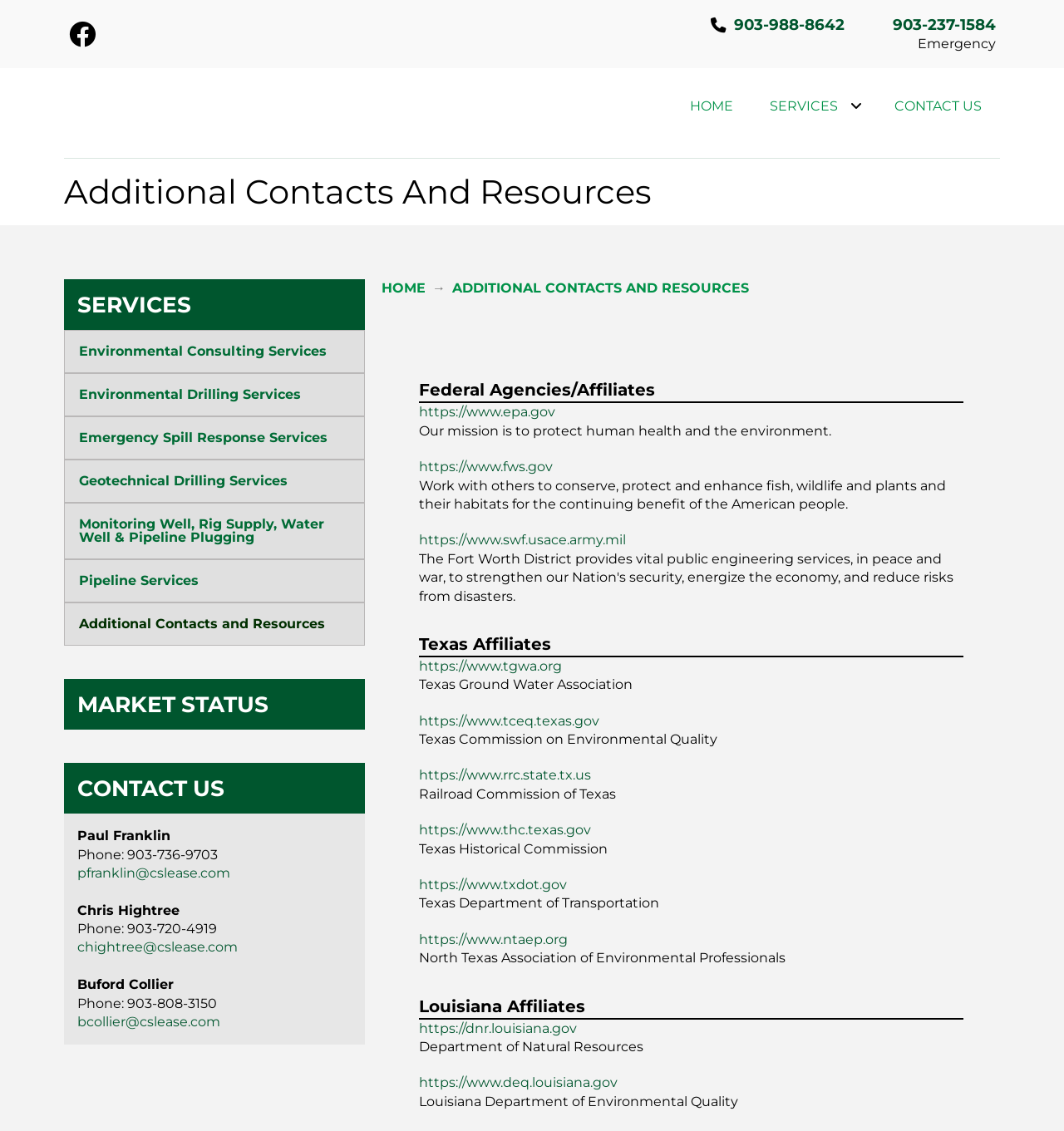Identify the bounding box coordinates for the element you need to click to achieve the following task: "Contact Paul Franklin". Provide the bounding box coordinates as four float numbers between 0 and 1, in the form [left, top, right, bottom].

[0.073, 0.765, 0.216, 0.779]